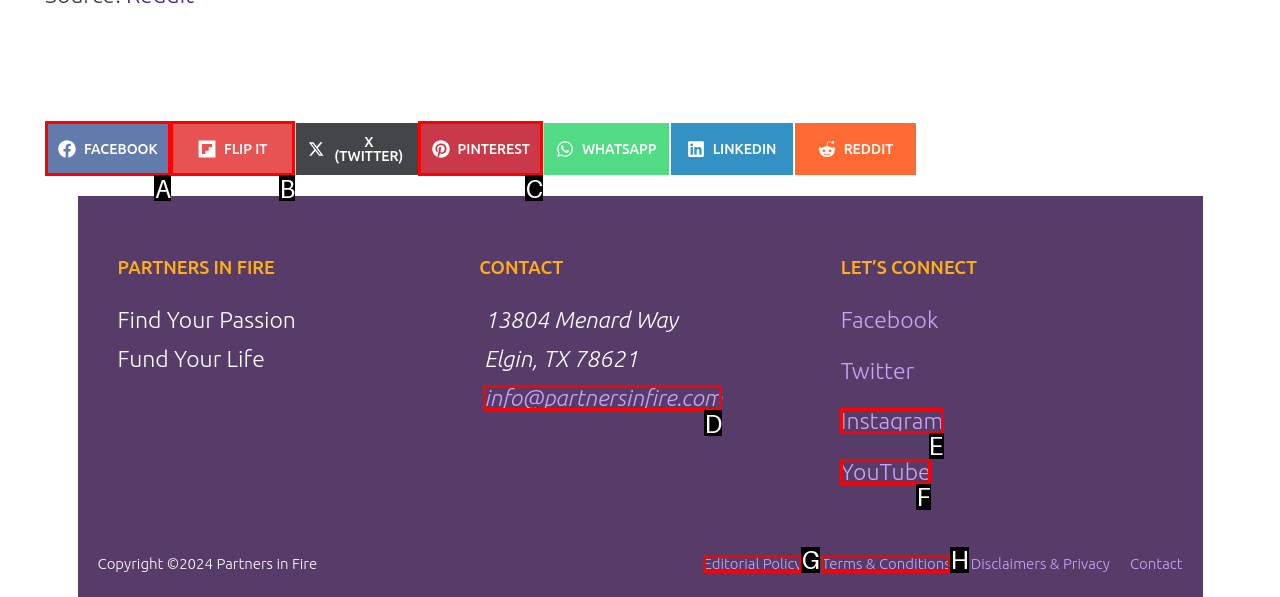Show which HTML element I need to click to perform this task: Select the 'What Is Chemical Peel?' tab Answer with the letter of the correct choice.

None